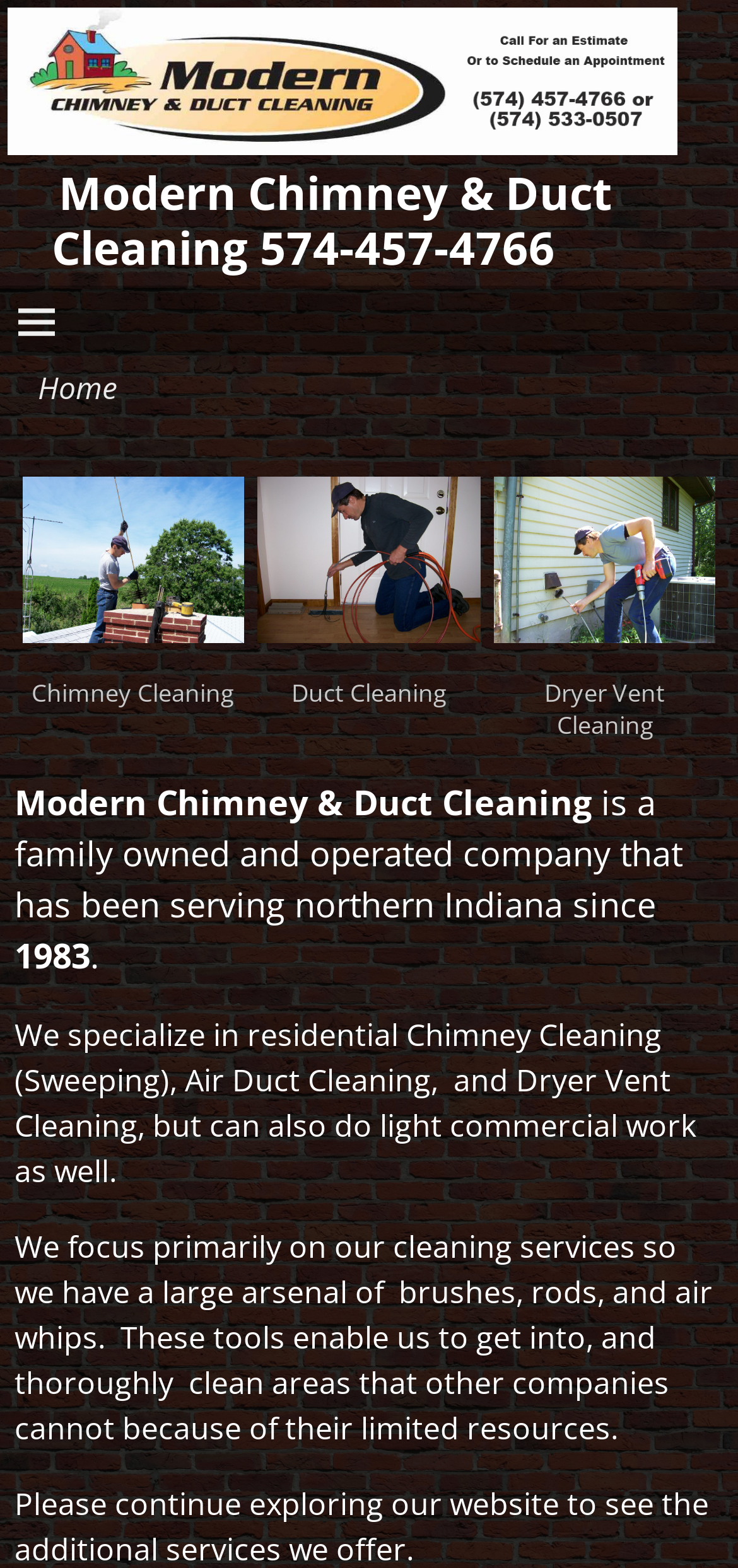Please use the details from the image to answer the following question comprehensively:
What type of work does the company specialize in?

The company's specialization can be found in the paragraph that describes its services, which states that it specializes in residential Chimney Cleaning, Air Duct Cleaning, and Dryer Vent Cleaning, but can also do light commercial work.